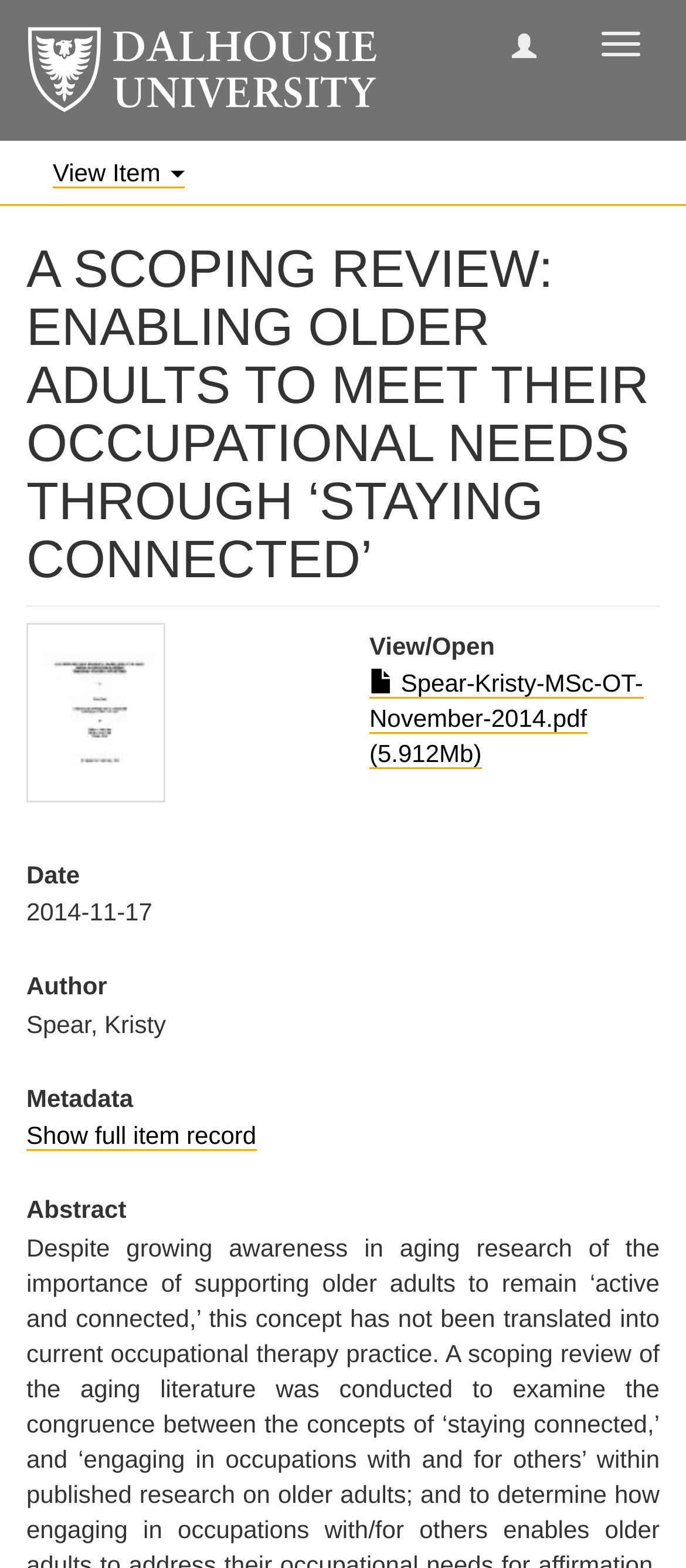Identify the bounding box for the UI element described as: "Show full item record". The coordinates should be four float numbers between 0 and 1, i.e., [left, top, right, bottom].

[0.038, 0.715, 0.374, 0.734]